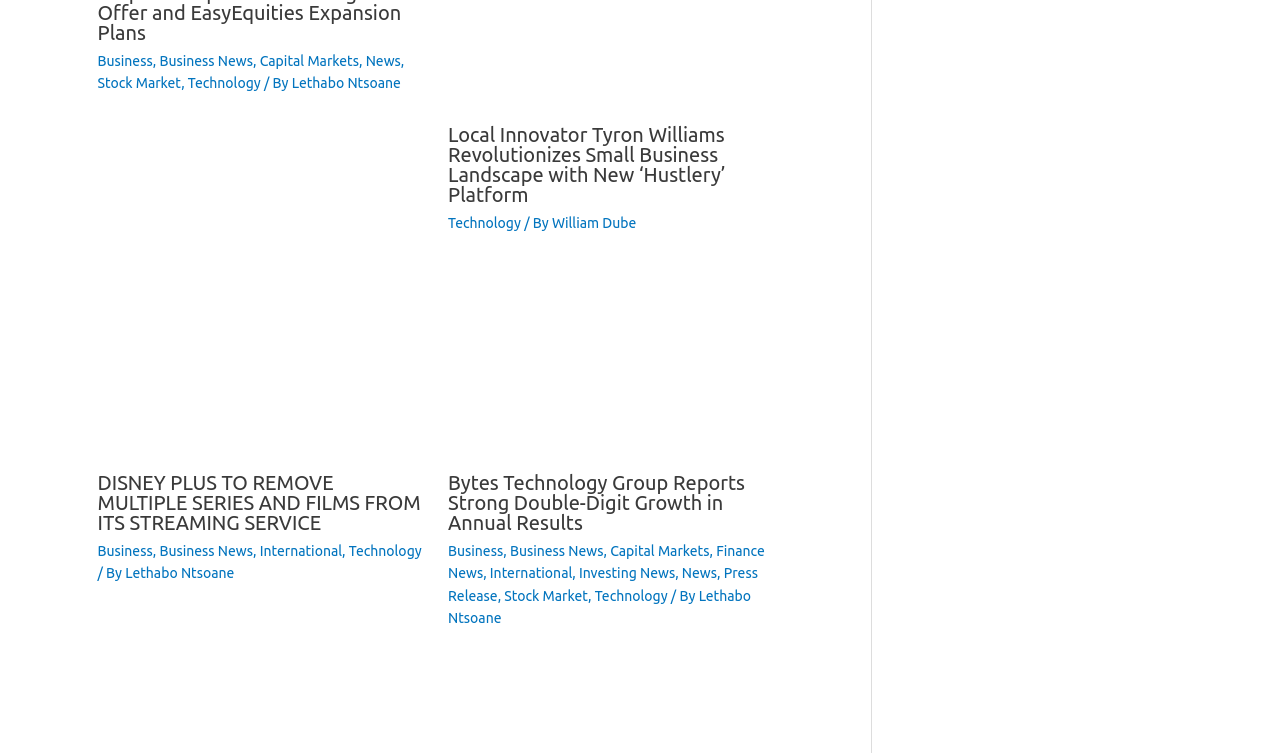Provide the bounding box coordinates for the UI element that is described by this text: "Business News". The coordinates should be in the form of four float numbers between 0 and 1: [left, top, right, bottom].

[0.125, 0.721, 0.198, 0.742]